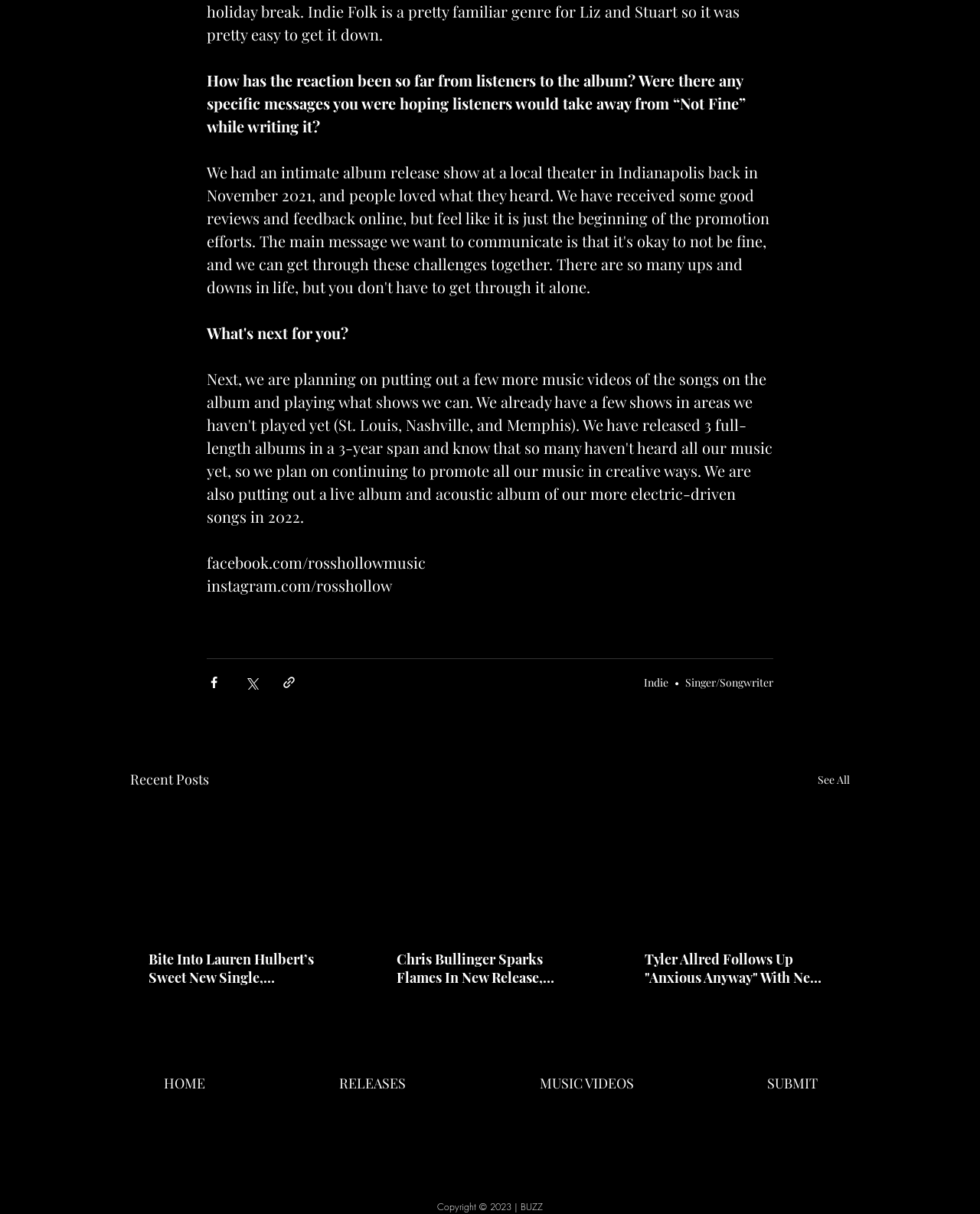Determine the bounding box coordinates for the area that should be clicked to carry out the following instruction: "Visit the artist's Instagram page".

[0.211, 0.474, 0.4, 0.491]